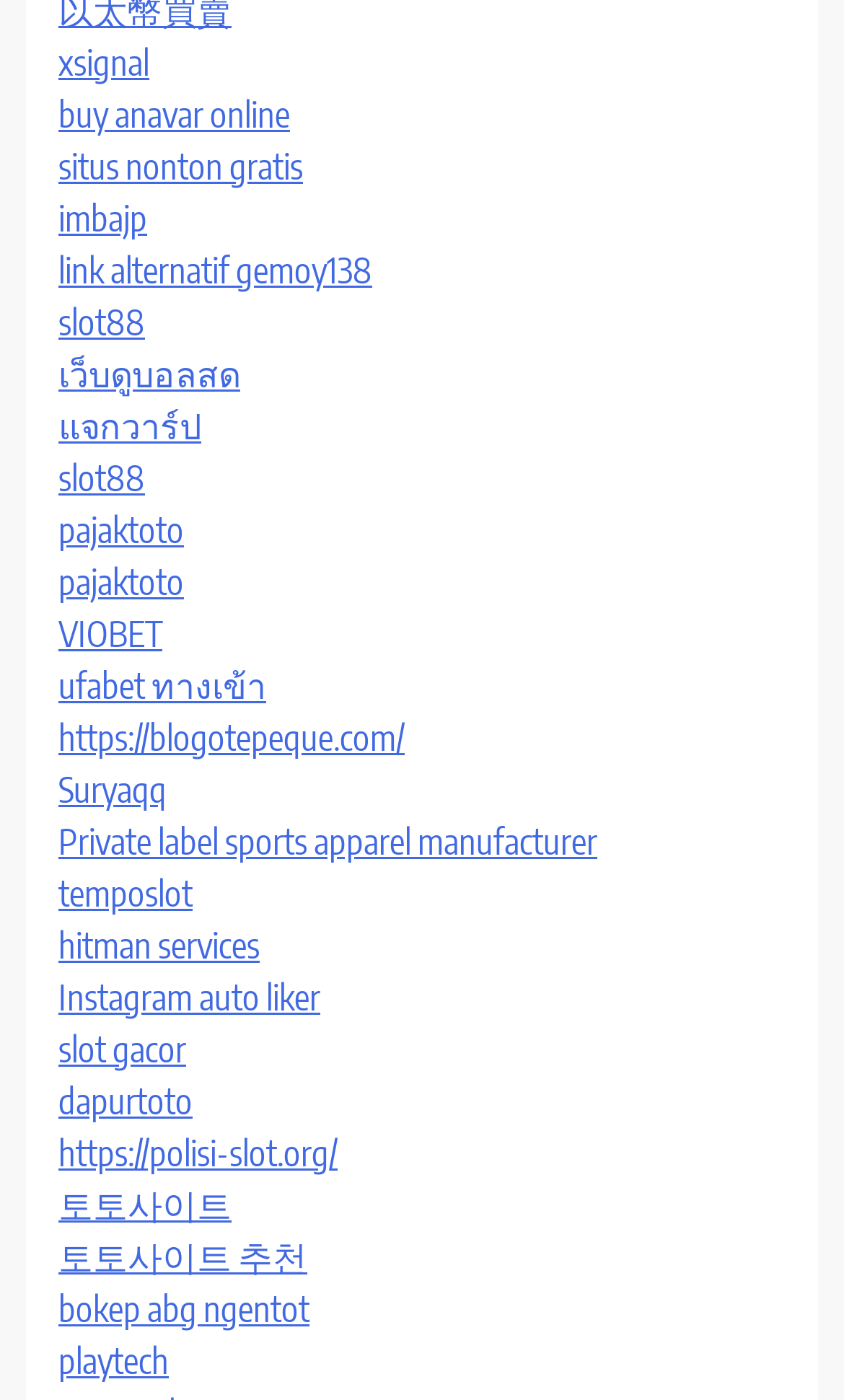Determine the bounding box coordinates of the clickable region to follow the instruction: "click xsignal link".

[0.069, 0.03, 0.177, 0.061]